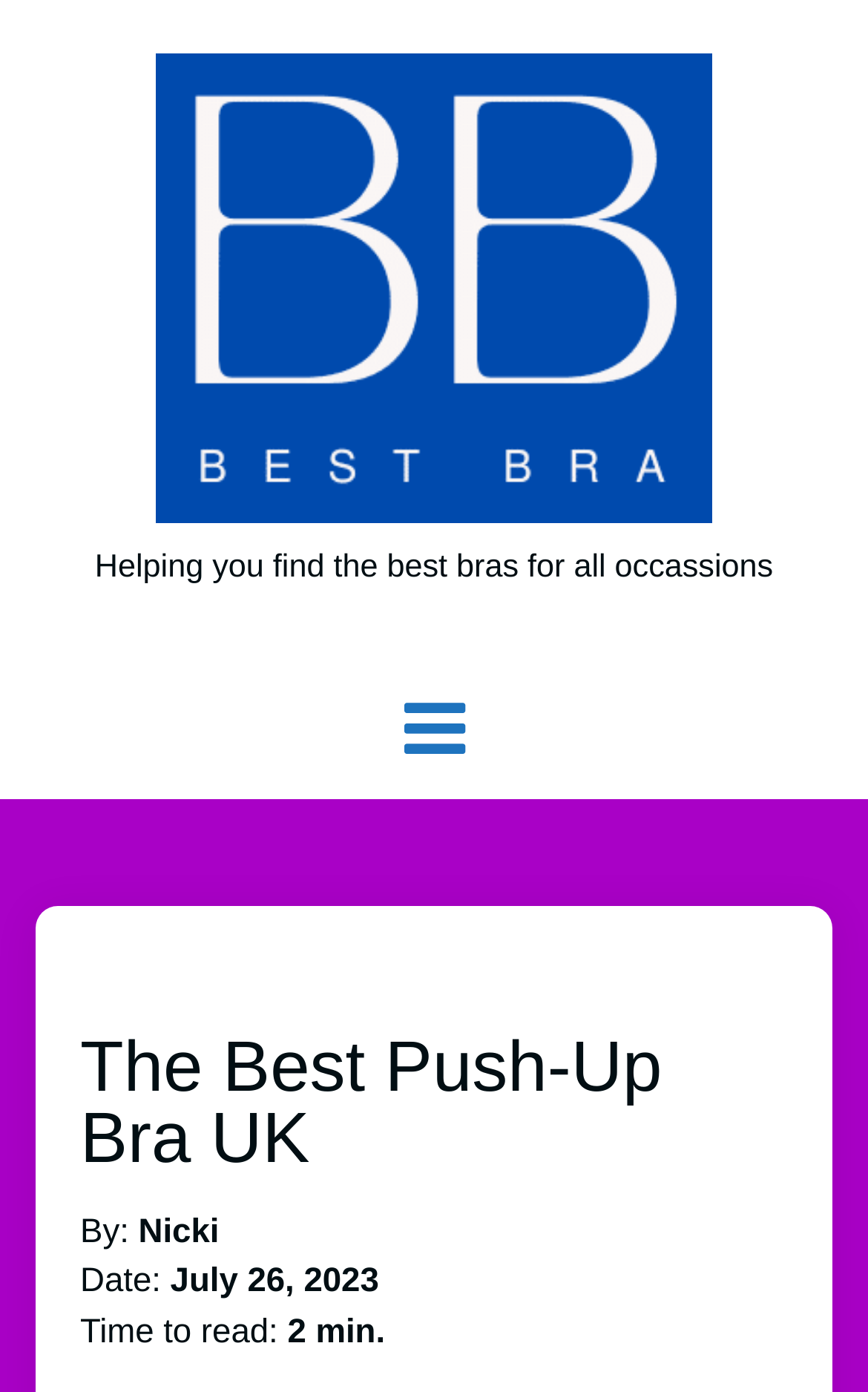Please find and generate the text of the main heading on the webpage.

The Best Push-Up Bra UK